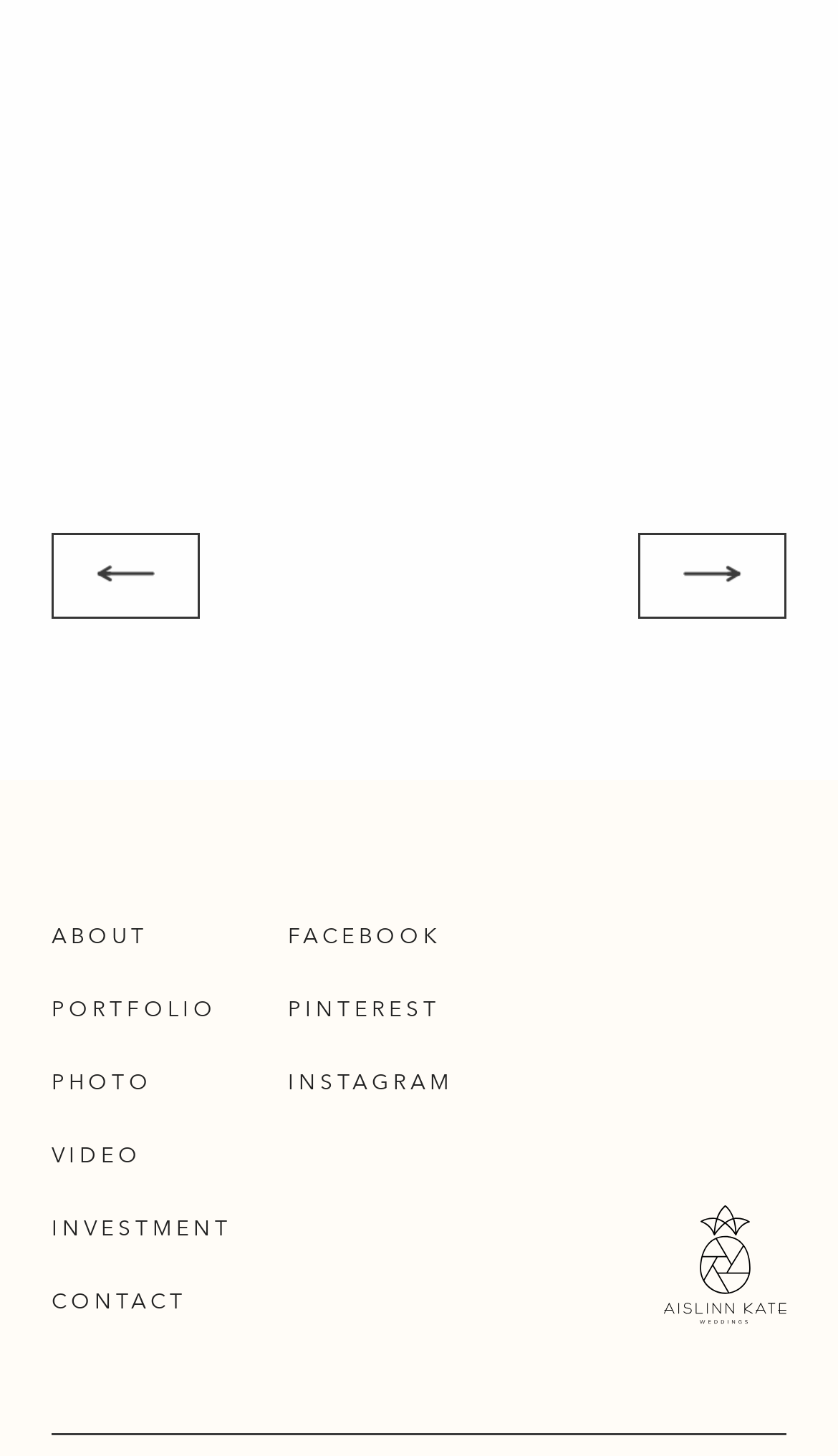Please give the bounding box coordinates of the area that should be clicked to fulfill the following instruction: "check investment". The coordinates should be in the format of four float numbers from 0 to 1, i.e., [left, top, right, bottom].

[0.062, 0.836, 0.277, 0.851]